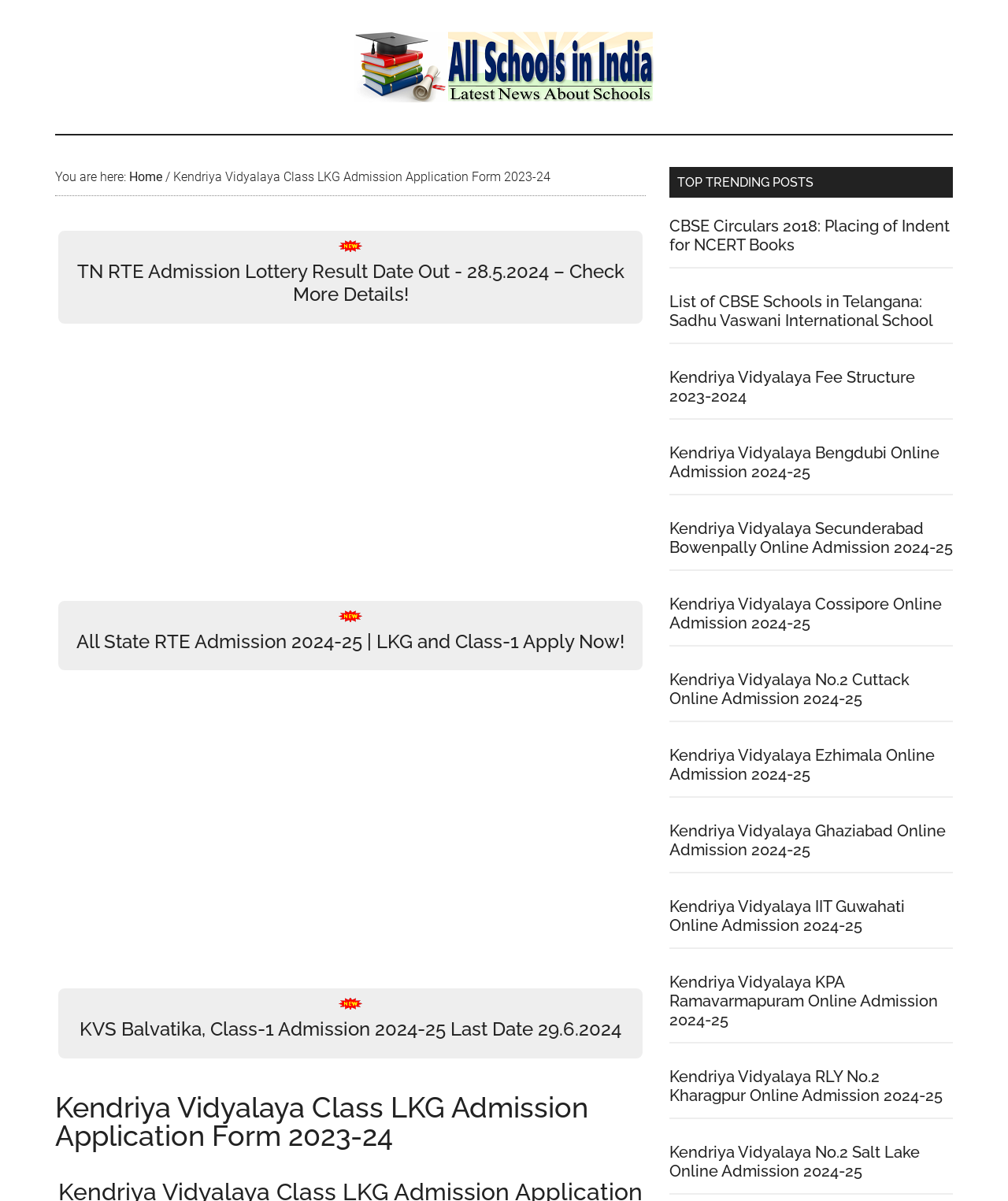Please find the bounding box coordinates of the clickable region needed to complete the following instruction: "Apply for All State RTE Admission 2024-25". The bounding box coordinates must consist of four float numbers between 0 and 1, i.e., [left, top, right, bottom].

[0.058, 0.508, 0.638, 0.544]